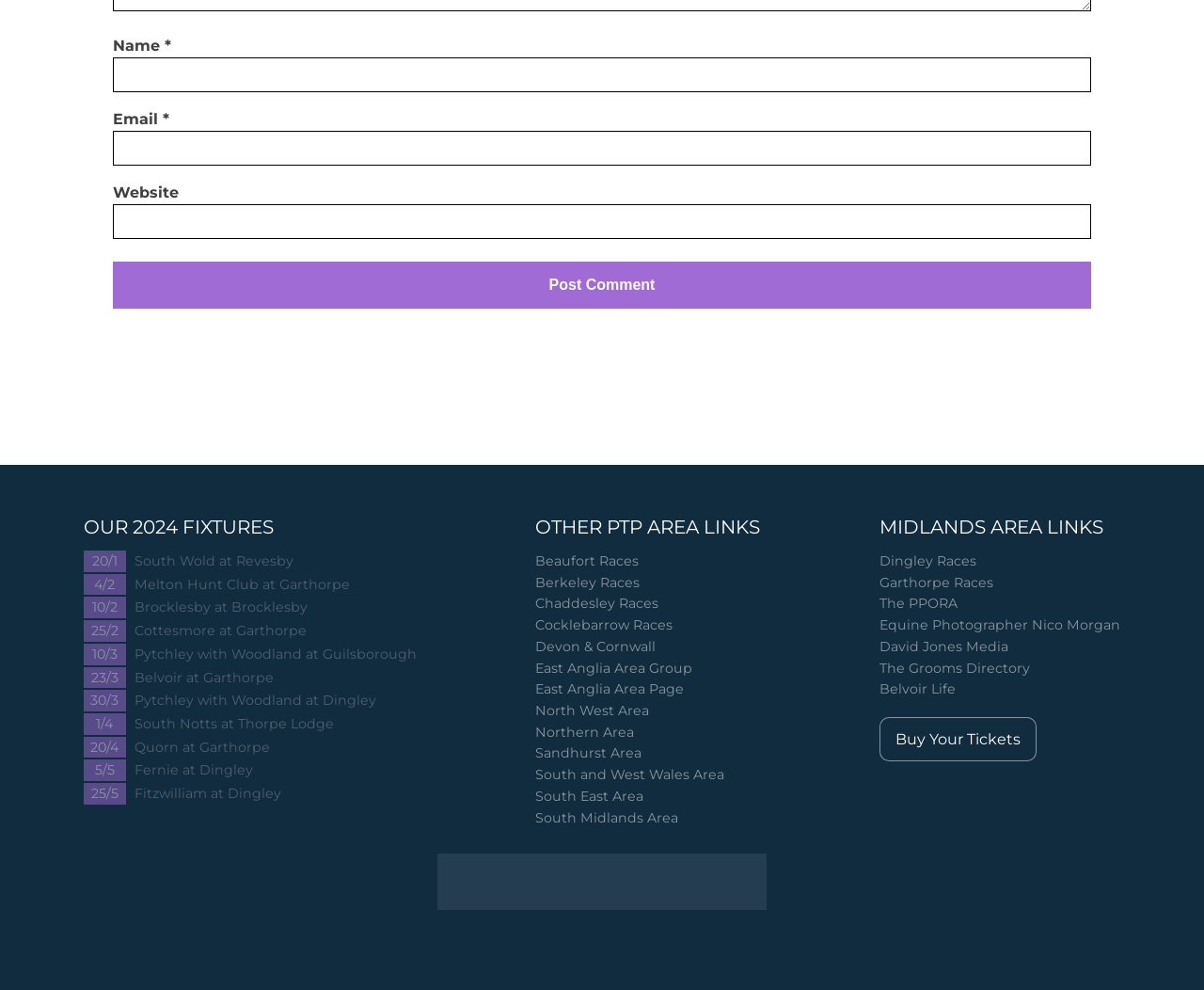Please pinpoint the bounding box coordinates for the region I should click to adhere to this instruction: "Visit the South Wold at Revesby page".

[0.112, 0.556, 0.244, 0.578]